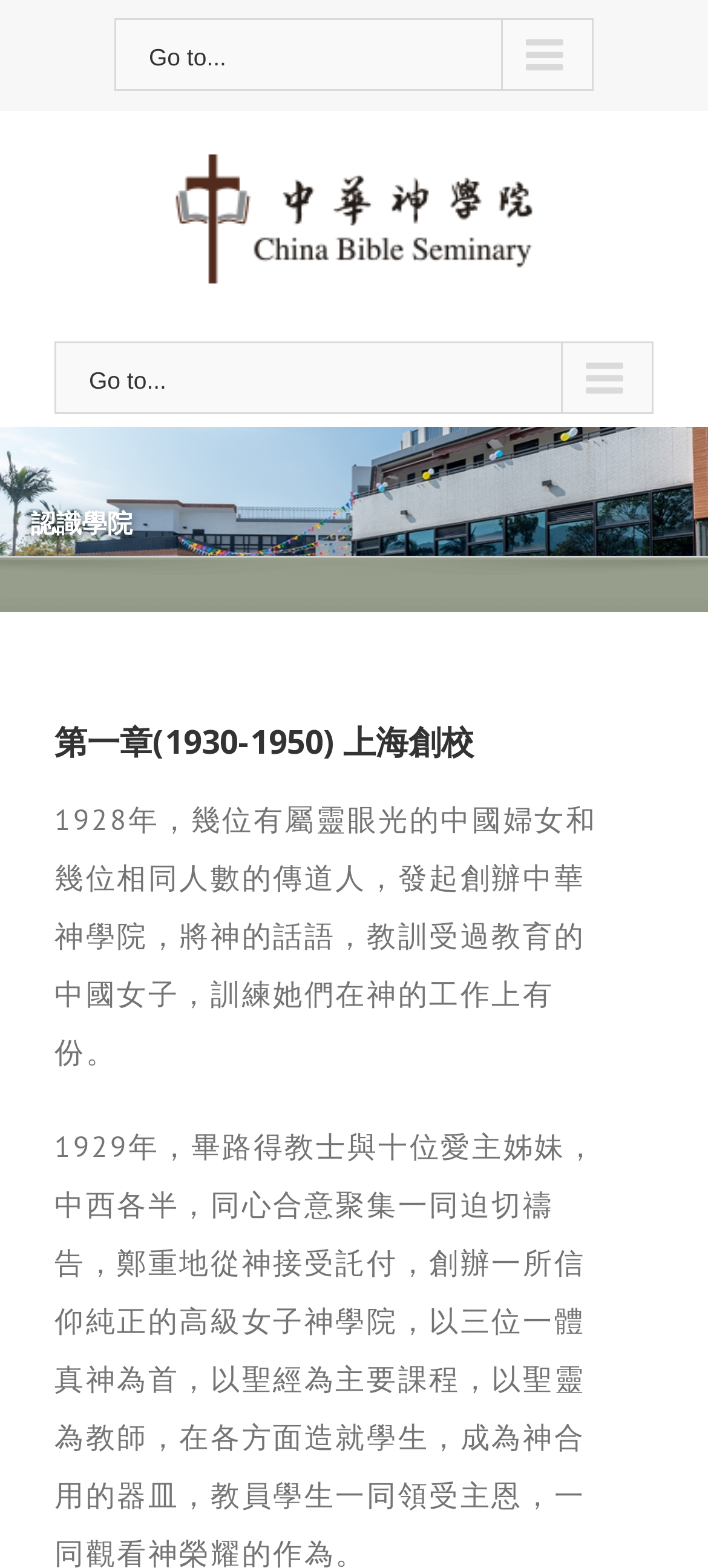Please provide a comprehensive response to the question based on the details in the image: What is the purpose of the institution?

The text states that the institution was established to train women in God's work, and to educate them in God's word. The founders wanted to create a place where women could receive education and training to serve God.